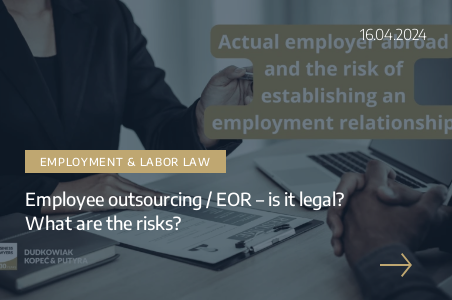Create an elaborate description of the image, covering every aspect.

The image features a professional setting focusing on employment and labor law, specifically addressing the topic of employee outsourcing and Employer of Record (EOR) practices. In the foreground, a businessperson is seen gesturing toward documents on a desk, emphasizing the discussion around the legalities and potential risks associated with these practices. The title below prominently states, "Employee outsourcing / EOR – is it legal? What are the risks?" This indicates a critical examination of the matter. 

In the upper right corner, the date is displayed as "16.04.2024," suggesting a timely relevance to current discussions in employment law. The background hints at additional information, highlighting the complexities involved in forming employment relationships with foreign entities. Overall, the image captures the essence of navigating modern employment challenges in an increasingly globalized workforce.